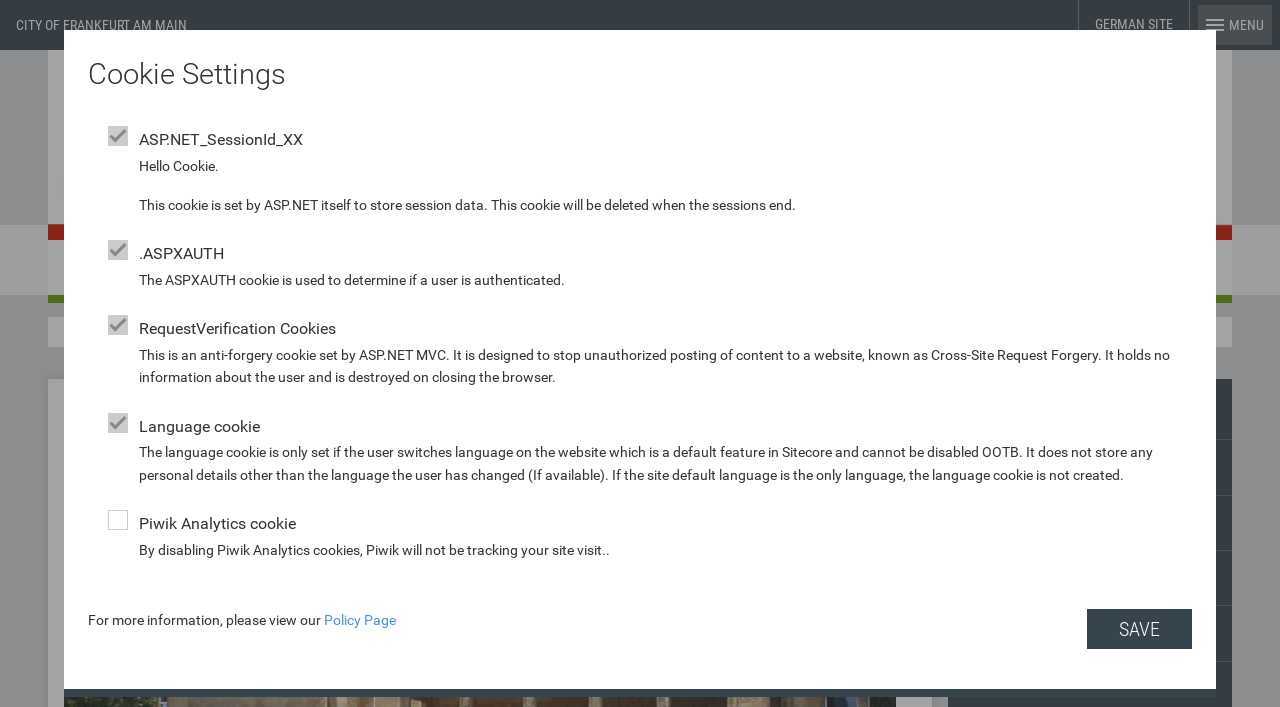Using the provided element description "German Site", determine the bounding box coordinates of the UI element.

[0.842, 0.0, 0.929, 0.071]